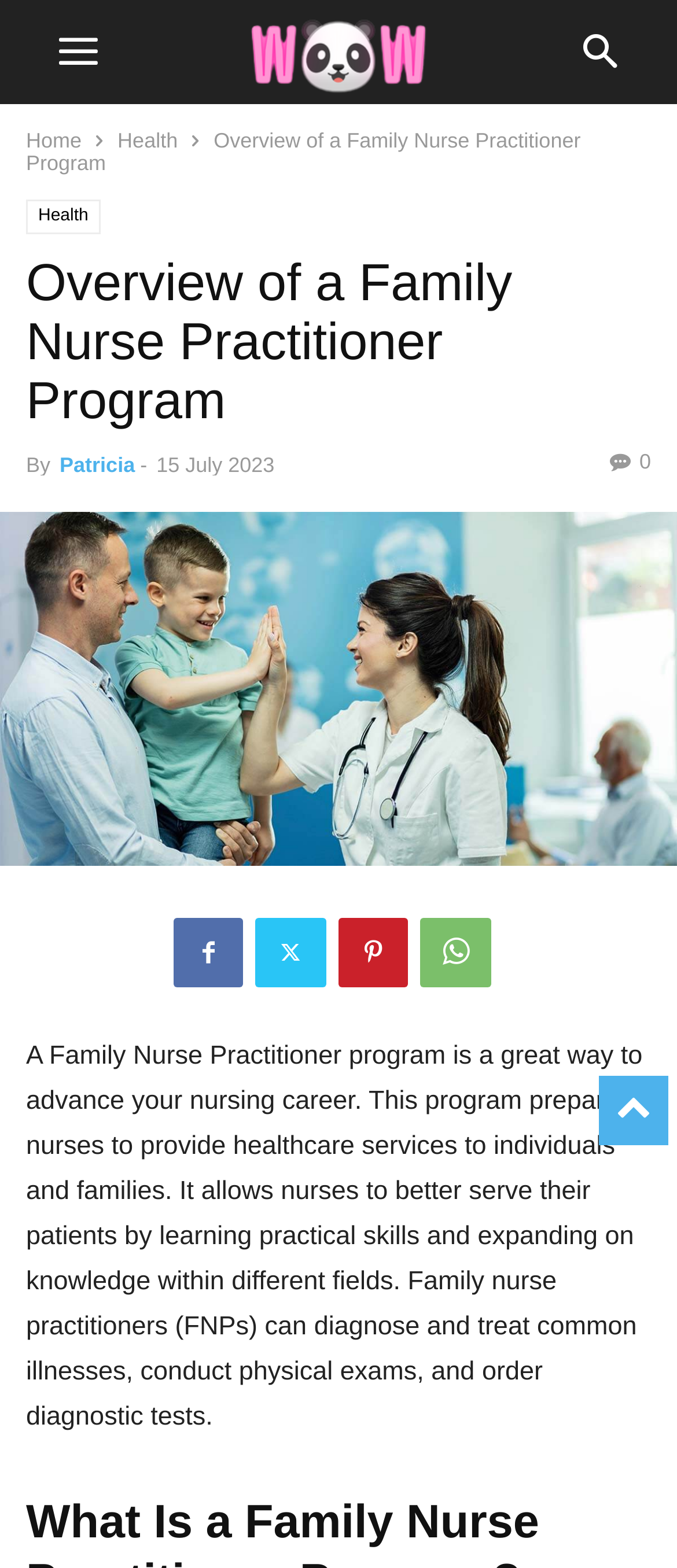Offer a detailed explanation of the webpage layout and contents.

The webpage is about the overview of a Family Nurse Practitioner program. At the top-right corner, there is a "to-top" link and a "mobile-toggle" button. On the top-left corner, there is a logo, which is an image. Next to the logo, there are navigation links, including "Home" and "Health". 

Below the navigation links, there is a header section that displays the title "Overview of a Family Nurse Practitioner Program" in a large font size. The title is followed by the author's name, "Patricia", and the publication date, "15 July 2023". 

On the left side of the page, there is a section that appears to be a table of contents or a navigation menu, with links to different parts of the page. Below this section, there is a large image that takes up the full width of the page, with a caption "Overview of a Family Nurse Practitioner Program". 

On the right side of the image, there are four social media links, represented by icons. Below the image, there is a long paragraph of text that describes the Family Nurse Practitioner program, explaining how it can advance a nursing career and the skills and knowledge that nurses can gain from the program.